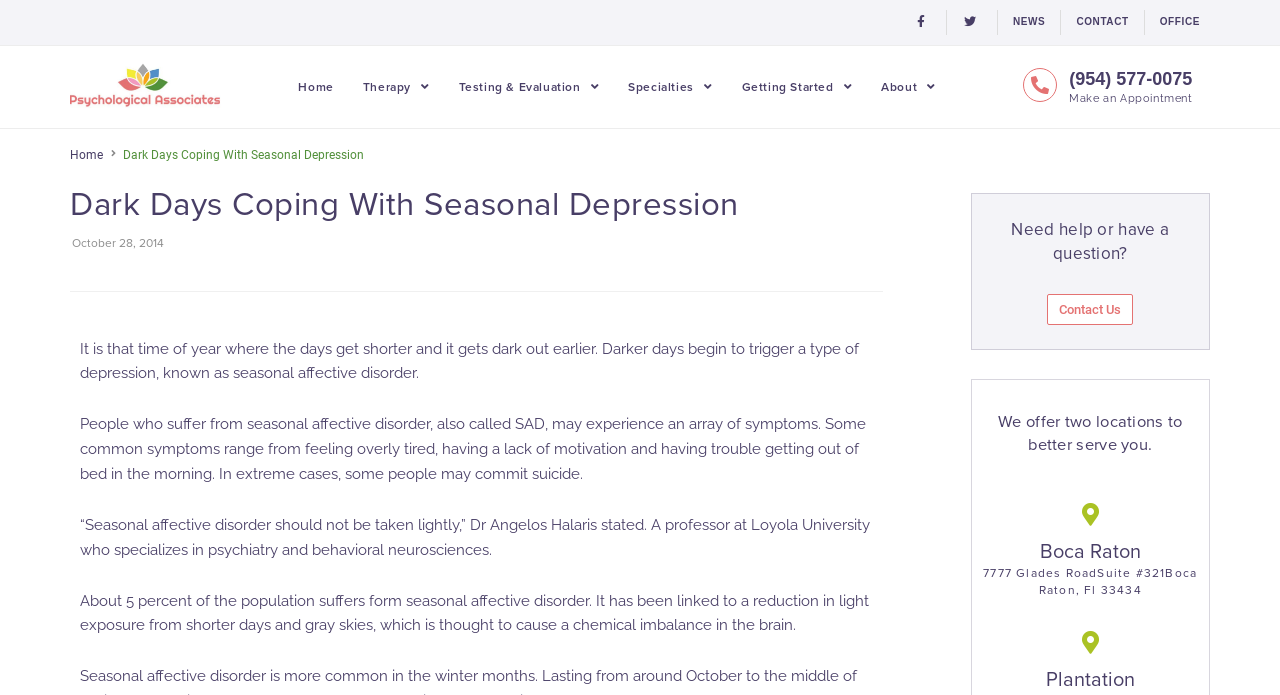What is the address of the Boca Raton location?
Please answer the question as detailed as possible.

I found the address by looking at the text under the 'Boca Raton' heading, which provides the address of the Boca Raton location.